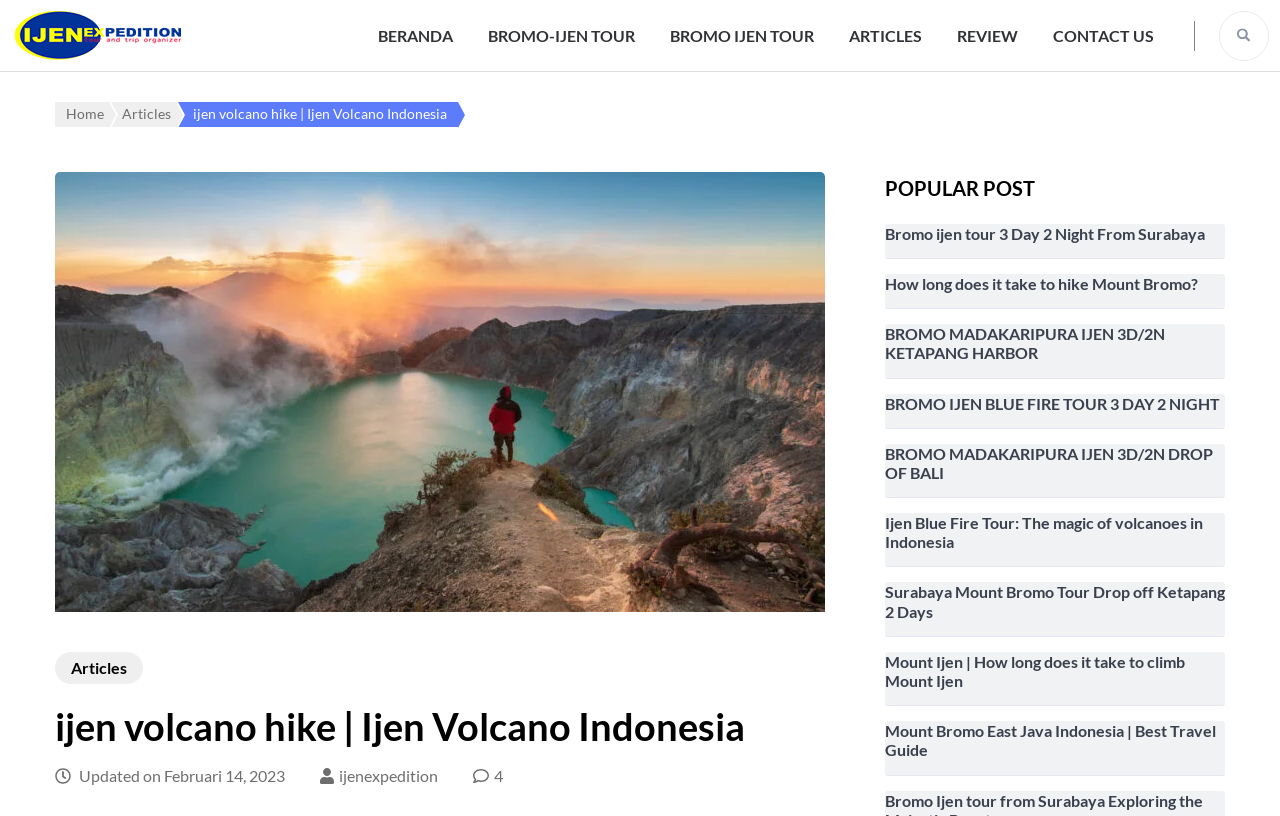Please find and generate the text of the main heading on the webpage.

ijen volcano hike | Ijen Volcano Indonesia